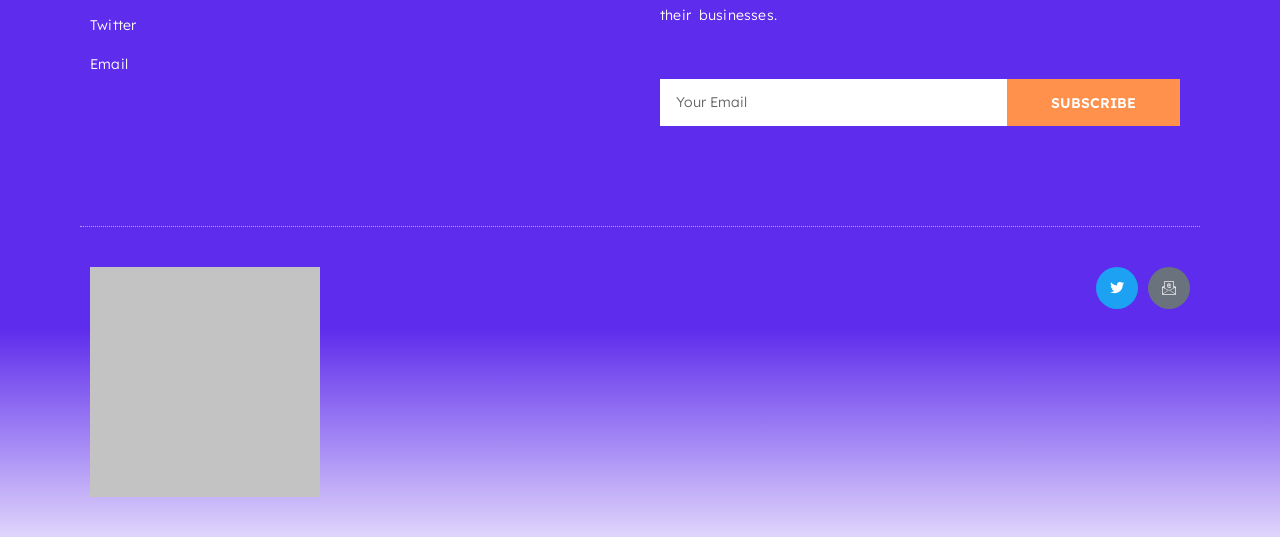Determine the bounding box for the HTML element described here: "parent_node: Email name="form_fields[email]" placeholder="Your Email"". The coordinates should be given as [left, top, right, bottom] with each number being a float between 0 and 1.

[0.516, 0.148, 0.786, 0.235]